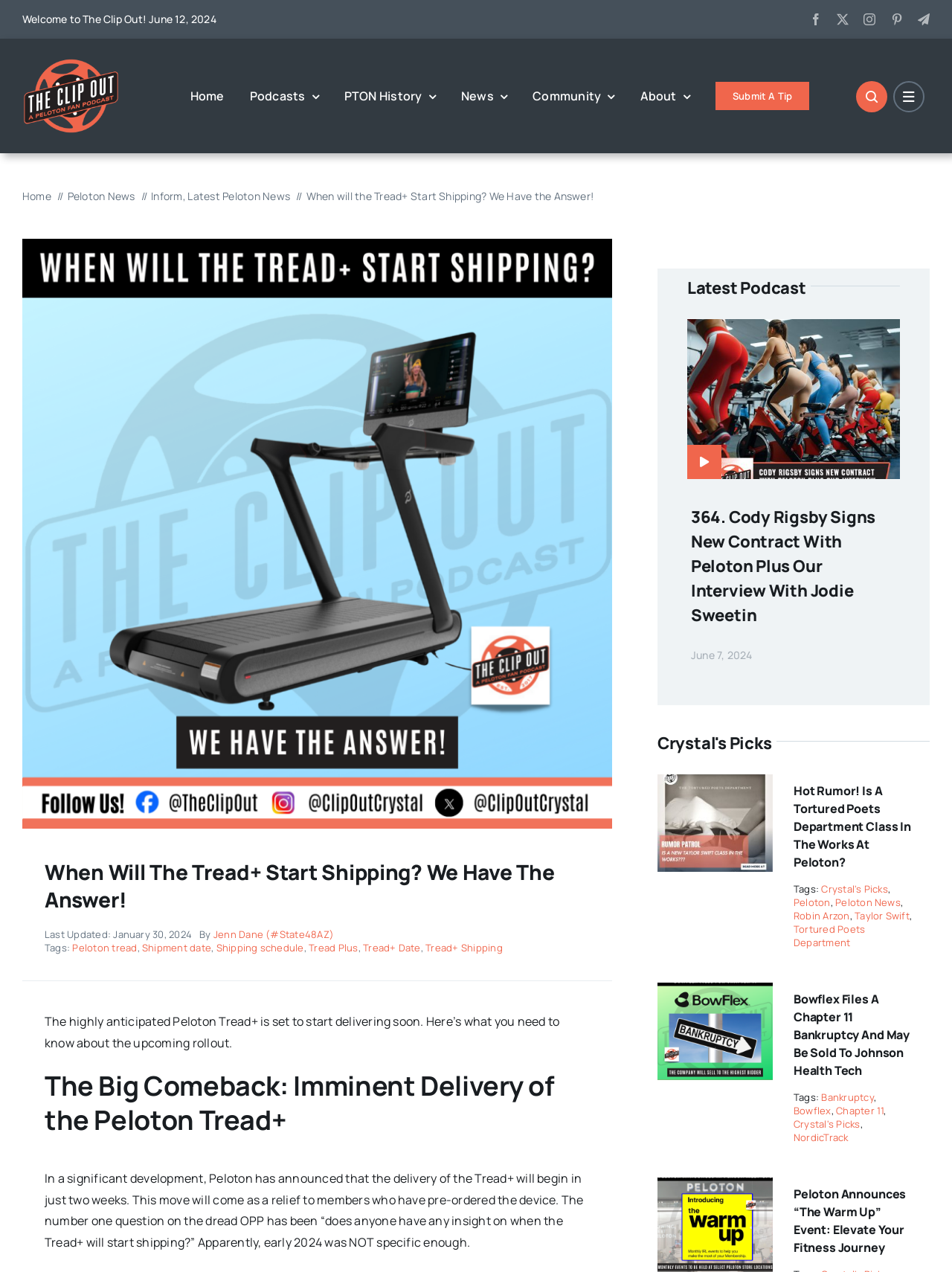Find the bounding box coordinates of the area to click in order to follow the instruction: "Learn about the upcoming rollout of Peloton Tread+".

[0.047, 0.84, 0.62, 0.895]